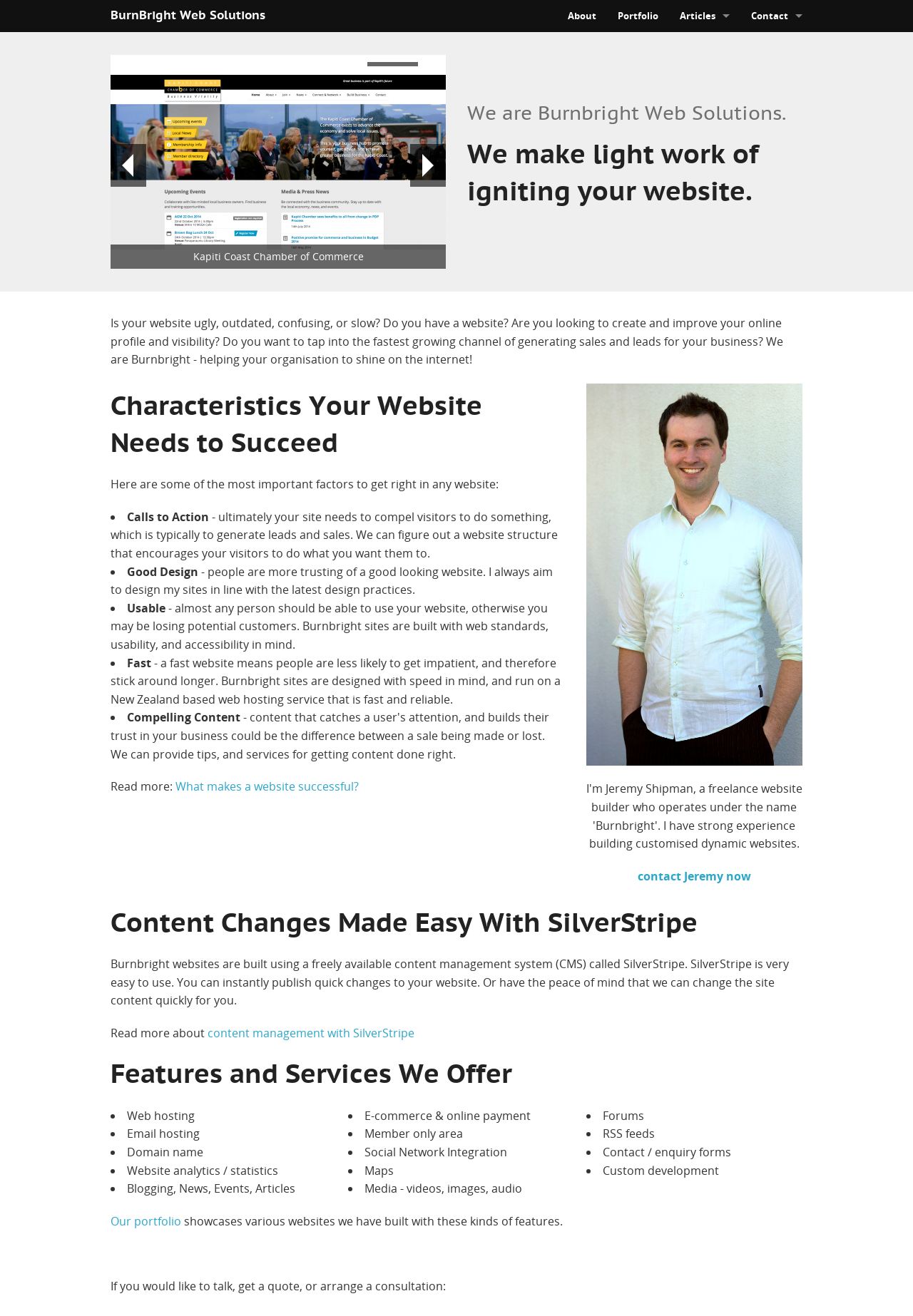Please determine the bounding box coordinates of the section I need to click to accomplish this instruction: "View Careers".

None